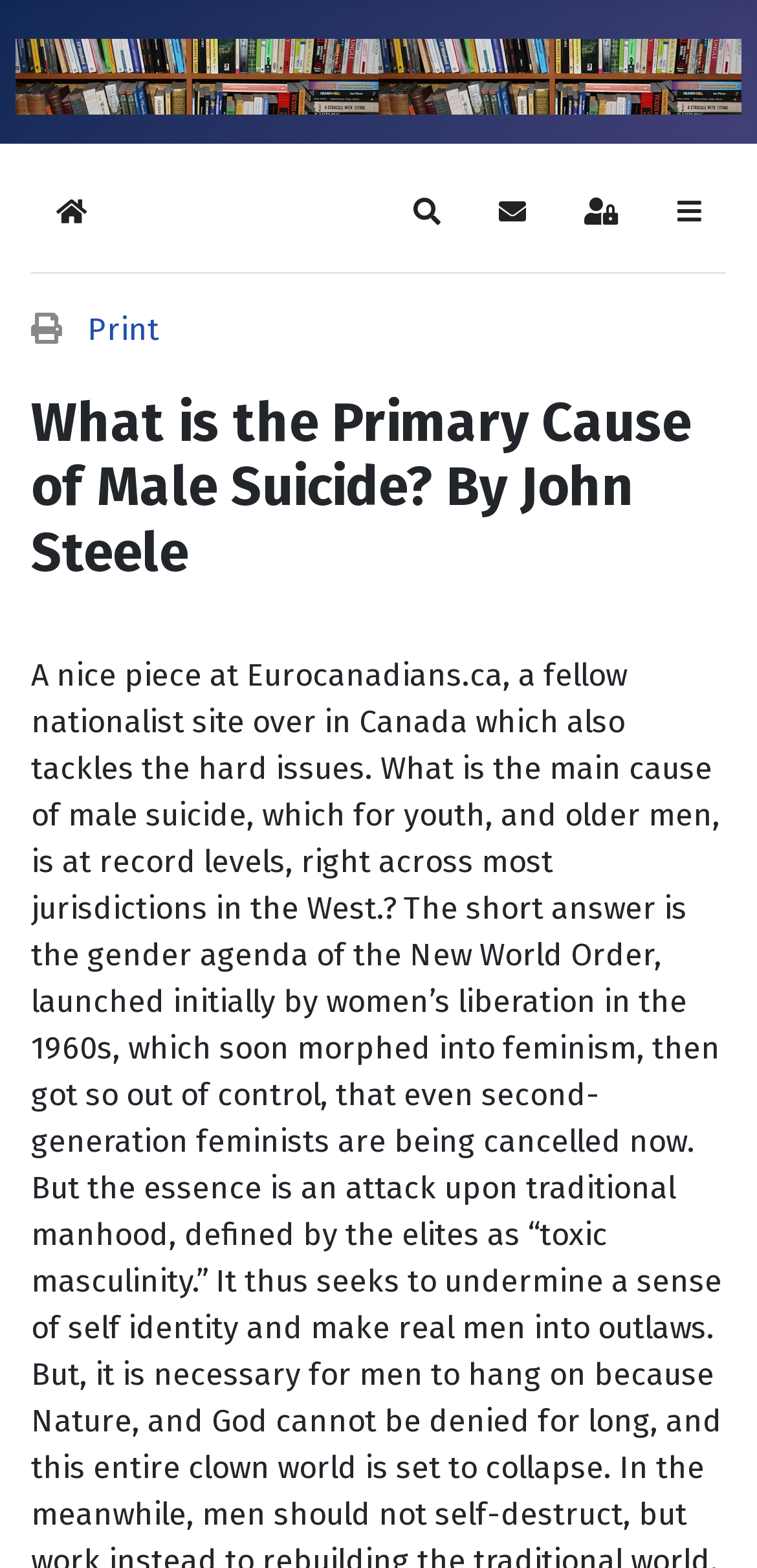How many buttons are there in the top navigation bar?
Refer to the screenshot and respond with a concise word or phrase.

3